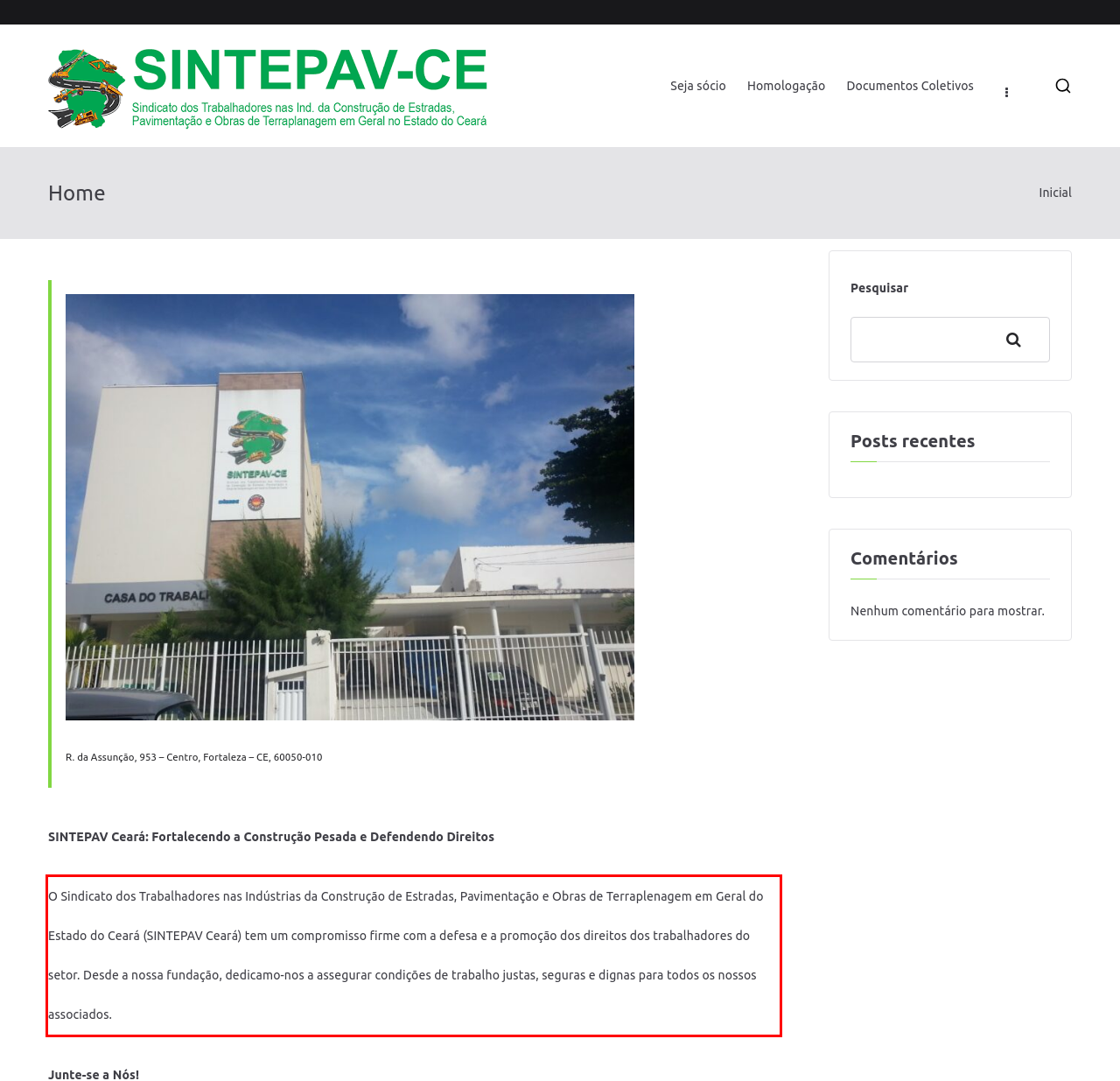There is a screenshot of a webpage with a red bounding box around a UI element. Please use OCR to extract the text within the red bounding box.

O Sindicato dos Trabalhadores nas Indústrias da Construção de Estradas, Pavimentação e Obras de Terraplenagem em Geral do Estado do Ceará (SINTEPAV Ceará) tem um compromisso firme com a defesa e a promoção dos direitos dos trabalhadores do setor. Desde a nossa fundação, dedicamo-nos a assegurar condições de trabalho justas, seguras e dignas para todos os nossos associados.